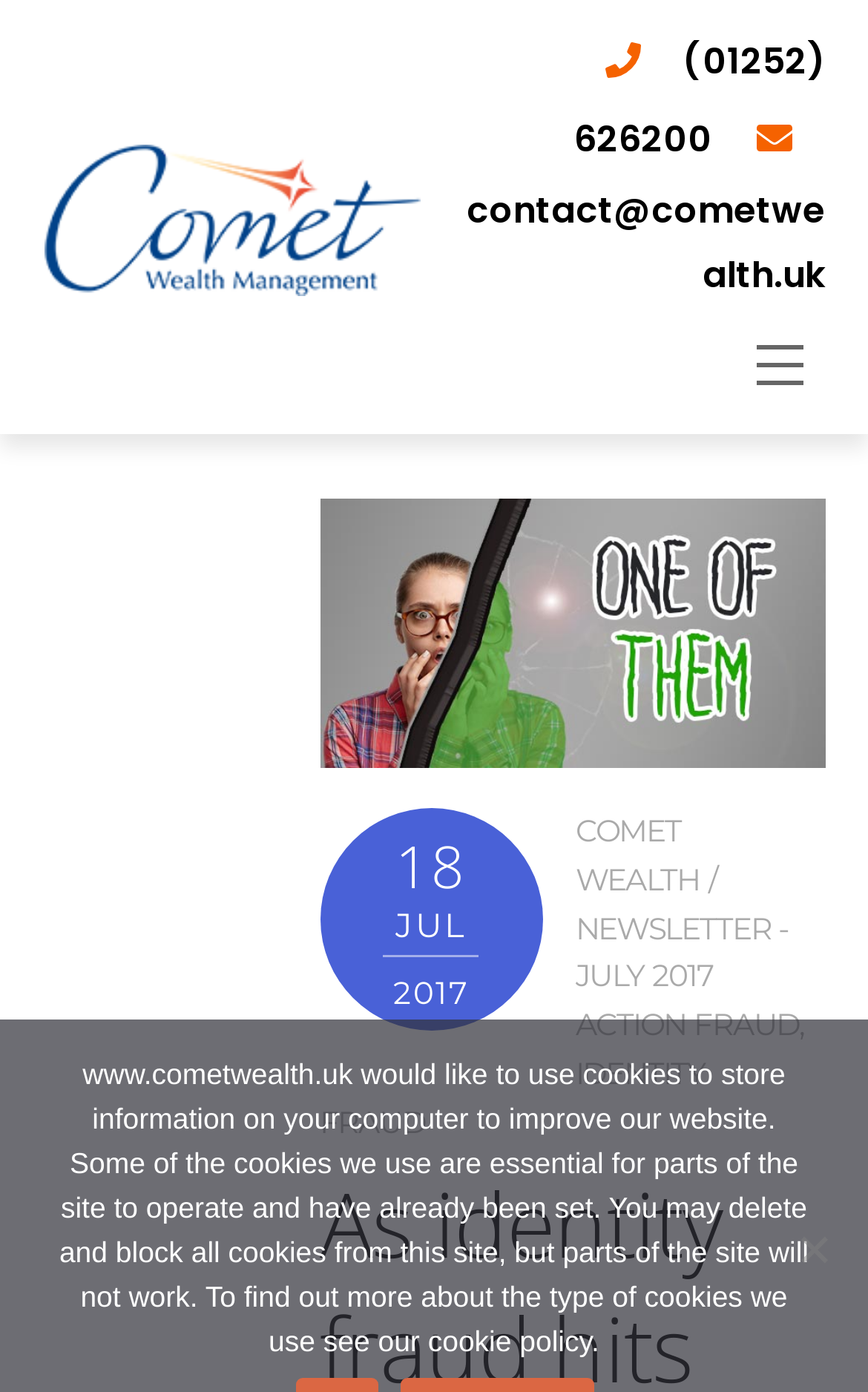Indicate the bounding box coordinates of the element that needs to be clicked to satisfy the following instruction: "go to the newsletter page". The coordinates should be four float numbers between 0 and 1, i.e., [left, top, right, bottom].

[0.663, 0.653, 0.908, 0.714]